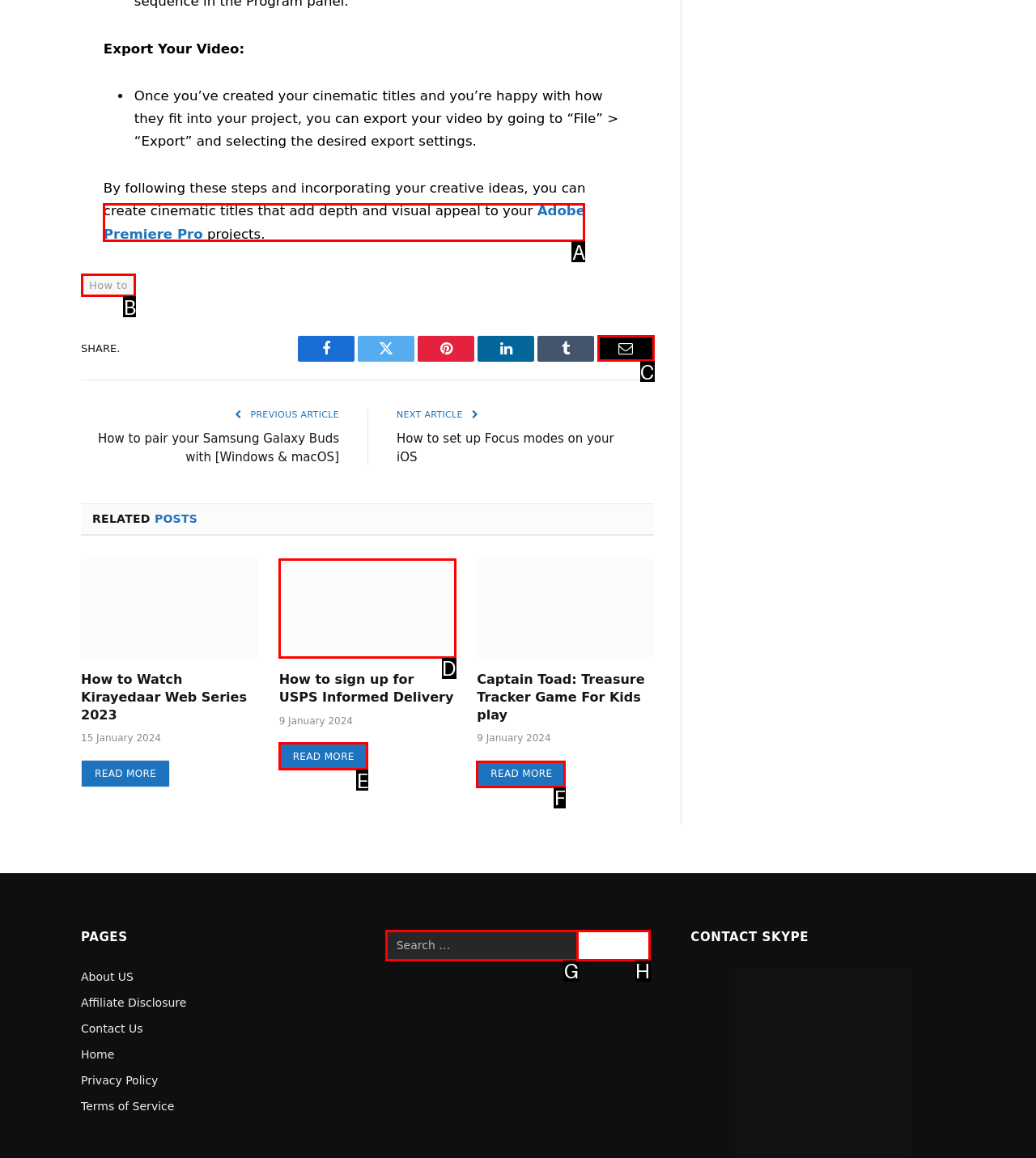Which option should be clicked to execute the following task: Read more about Captain Toad: Treasure Tracker Game For Kids play? Respond with the letter of the selected option.

F